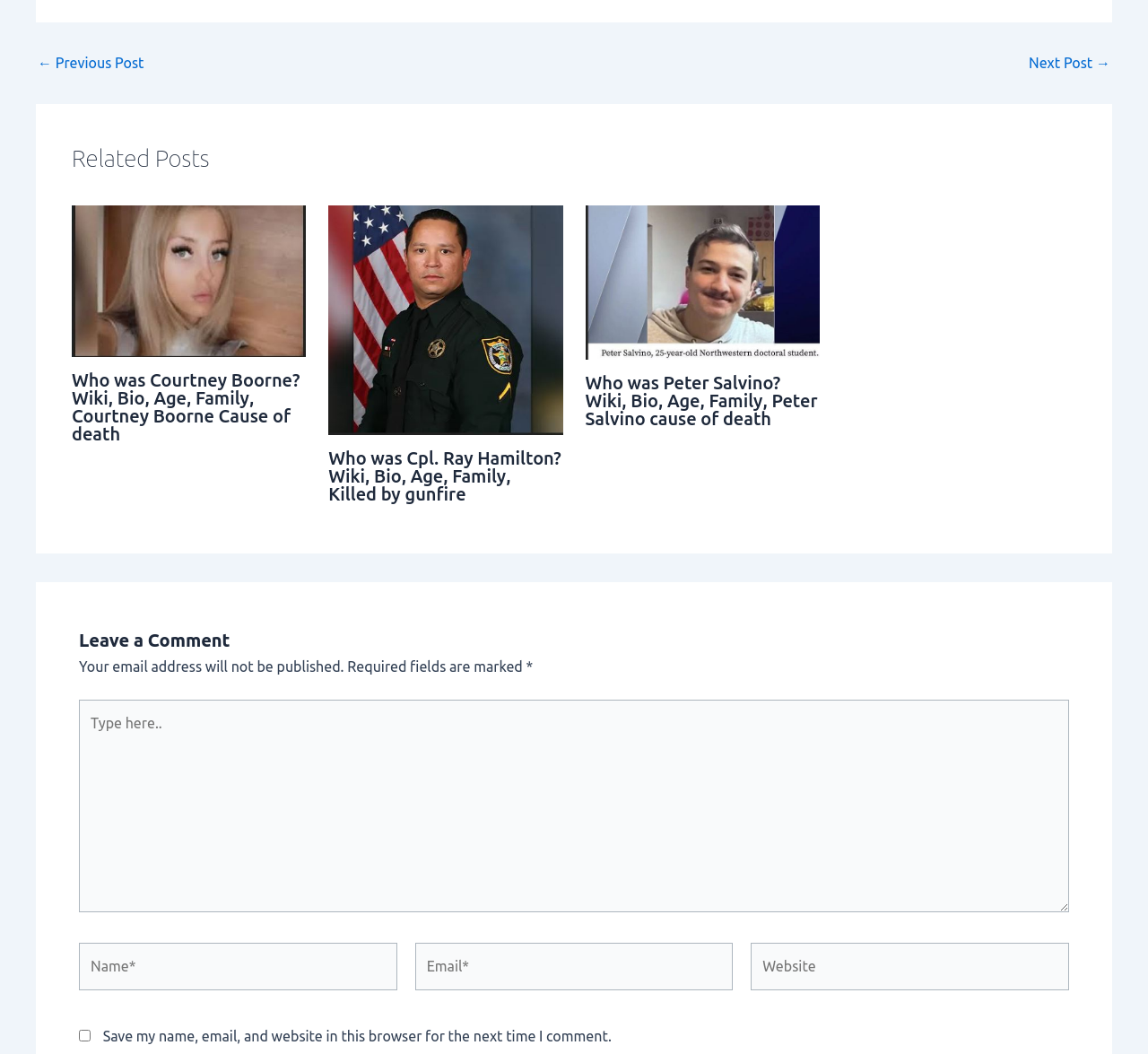Analyze the image and answer the question with as much detail as possible: 
What is the name of the person in the first related post?

The first related post has a heading 'Who was Courtney Boorne? Wiki, Bio, Age, Family, Courtney Boorne Cause of death', and it contains a link to read more about Courtney Boorne, as well as an image with the caption 'courtney-boorne'.